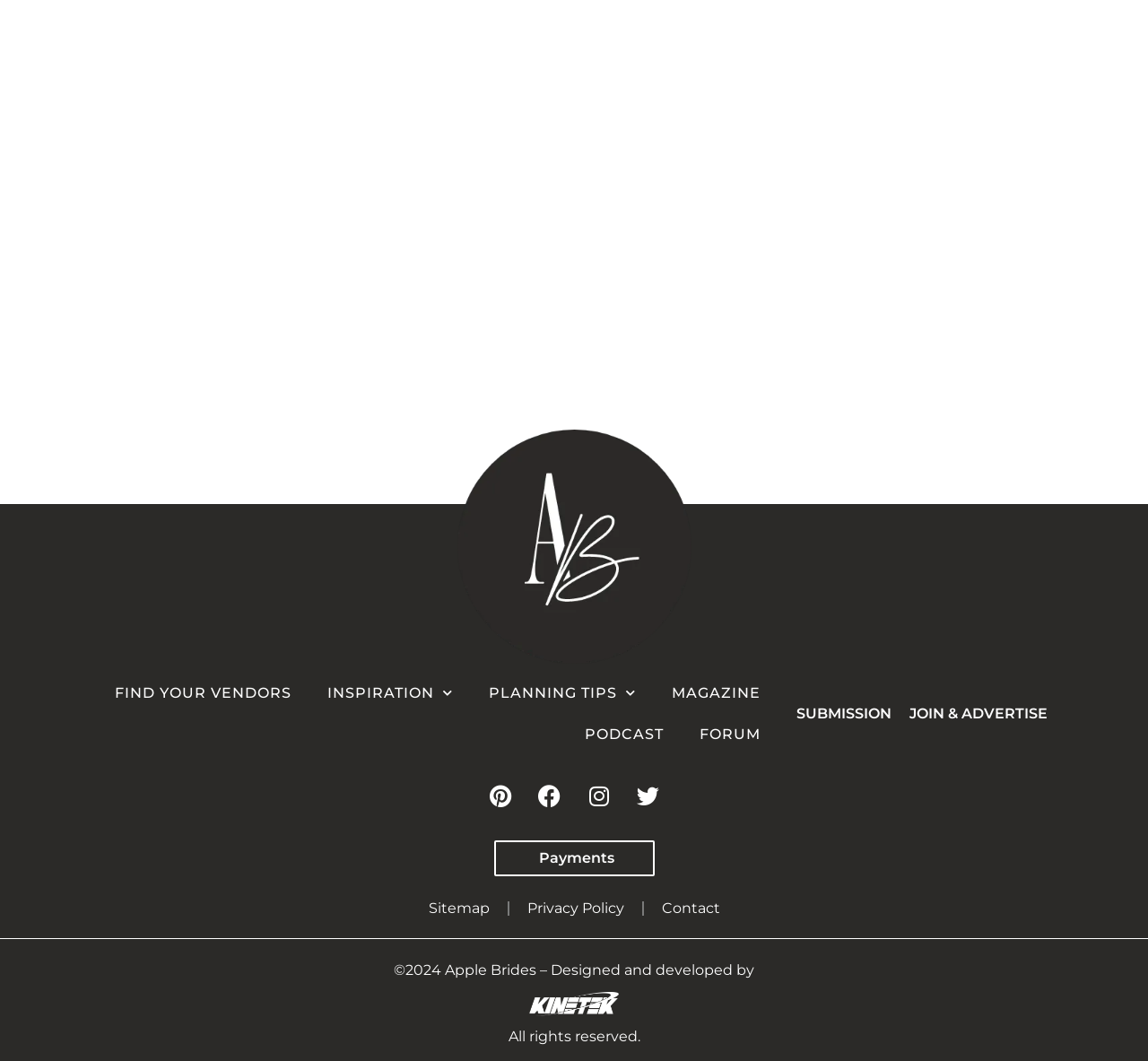Identify the bounding box coordinates for the element you need to click to achieve the following task: "Find your vendors". The coordinates must be four float values ranging from 0 to 1, formatted as [left, top, right, bottom].

[0.084, 0.634, 0.27, 0.673]